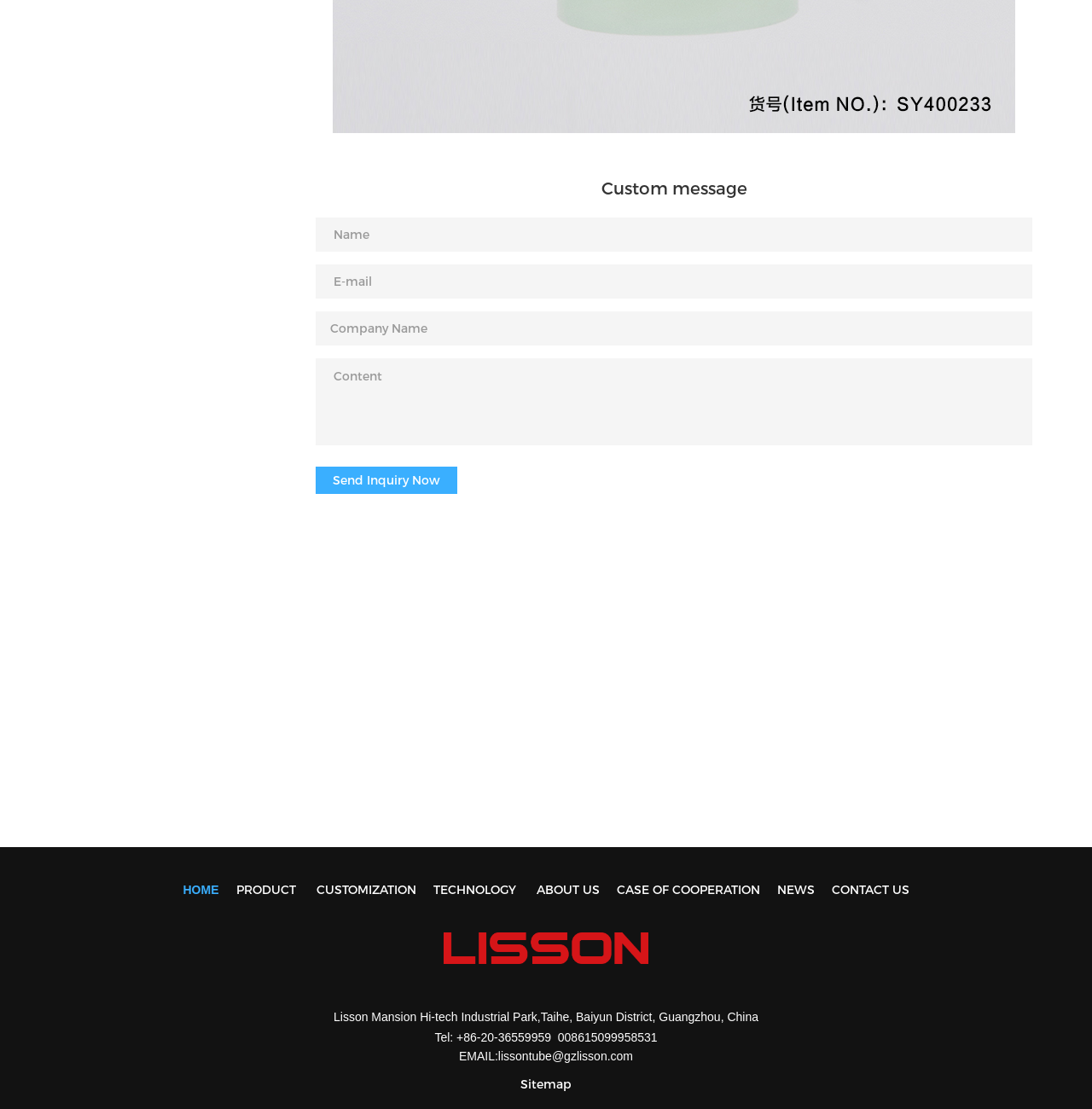How many textboxes are required in the form?
Using the image, answer in one word or phrase.

3